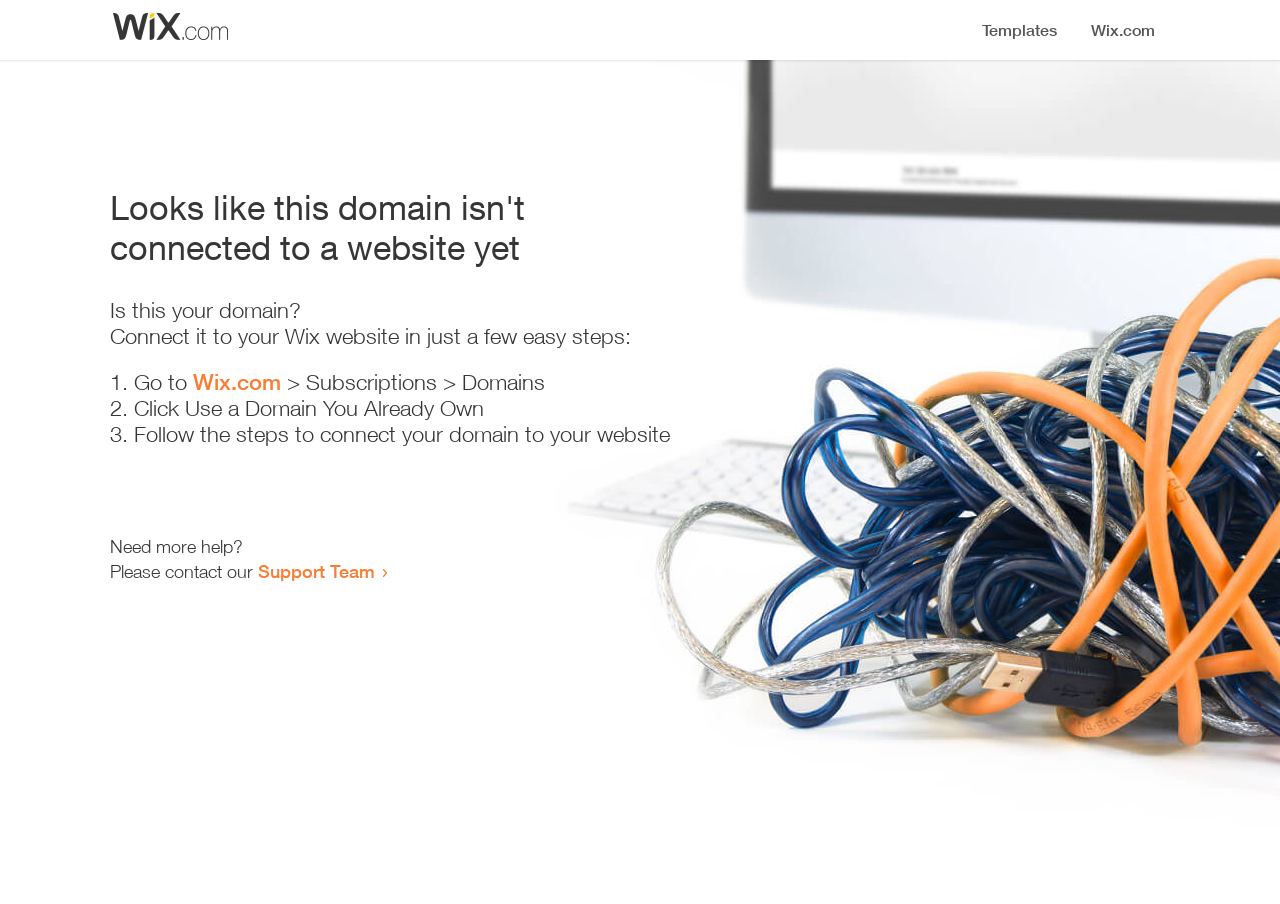Give a concise answer using only one word or phrase for this question:
How many steps are required to connect the domain?

3